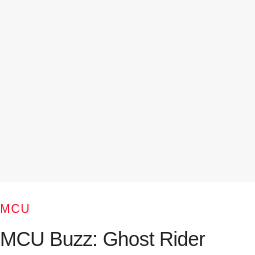Who is rumored to be in 'Doctor Strange 3'?
Using the image as a reference, answer the question with a short word or phrase.

Ghost Rider and Benedict Cumberbatch